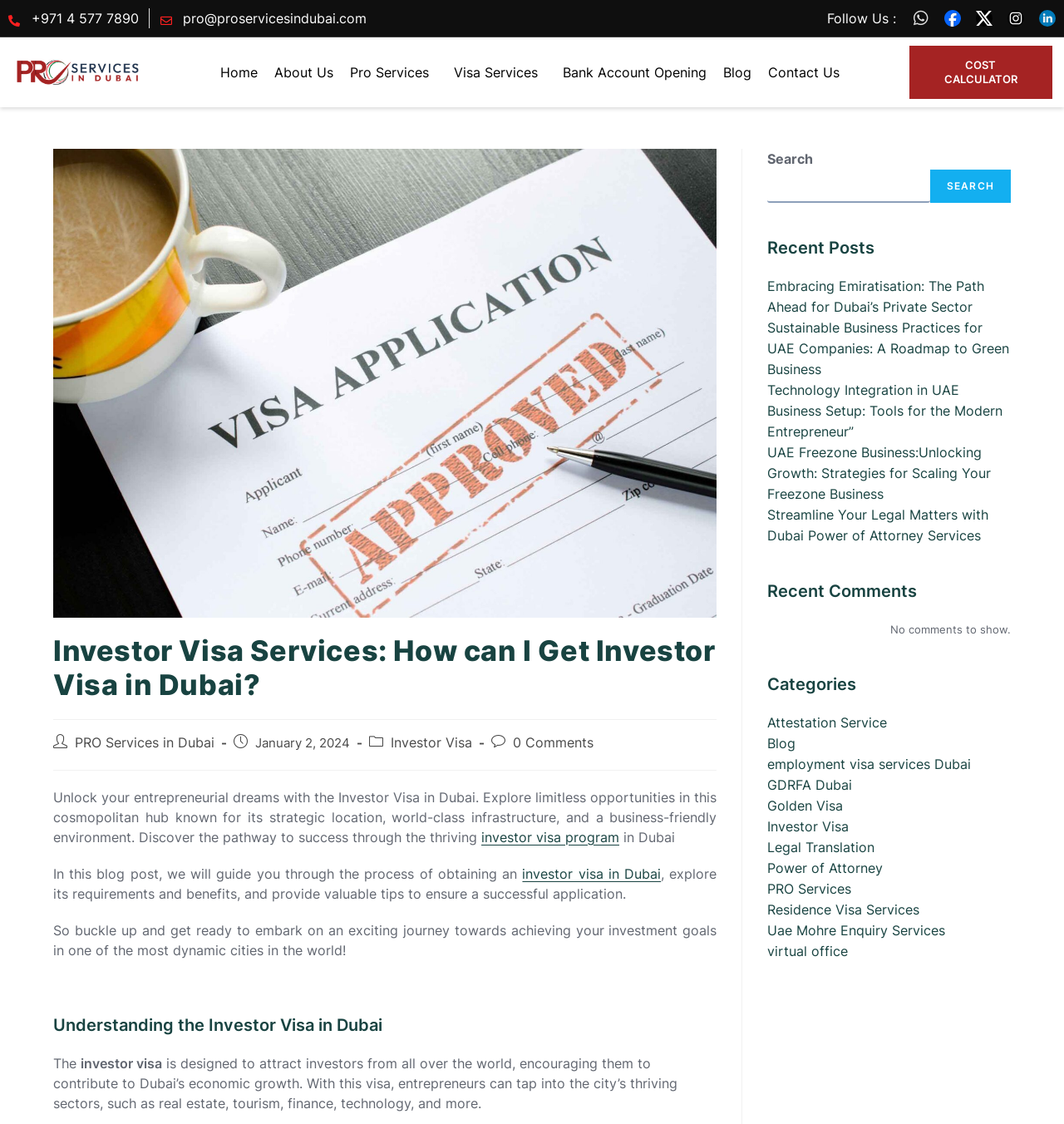Locate the bounding box coordinates of the clickable region necessary to complete the following instruction: "Call the phone number". Provide the coordinates in the format of four float numbers between 0 and 1, i.e., [left, top, right, bottom].

[0.008, 0.007, 0.13, 0.025]